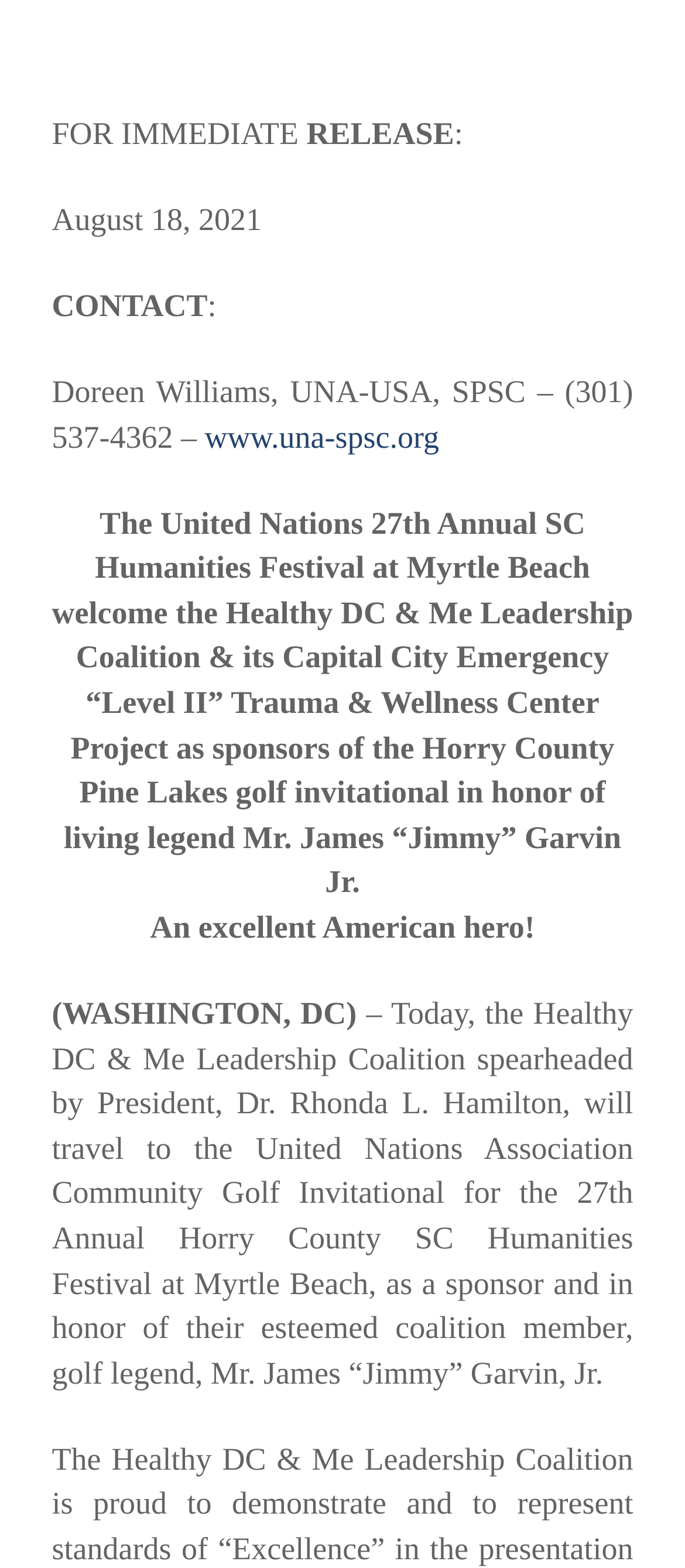Utilize the details in the image to thoroughly answer the following question: Who is the contact person for the press release?

The contact person's name can be found in the paragraph that starts with 'CONTACT', where it says 'Doreen Williams, UNA-USA, SPSC – (301) 537-4362 –'.